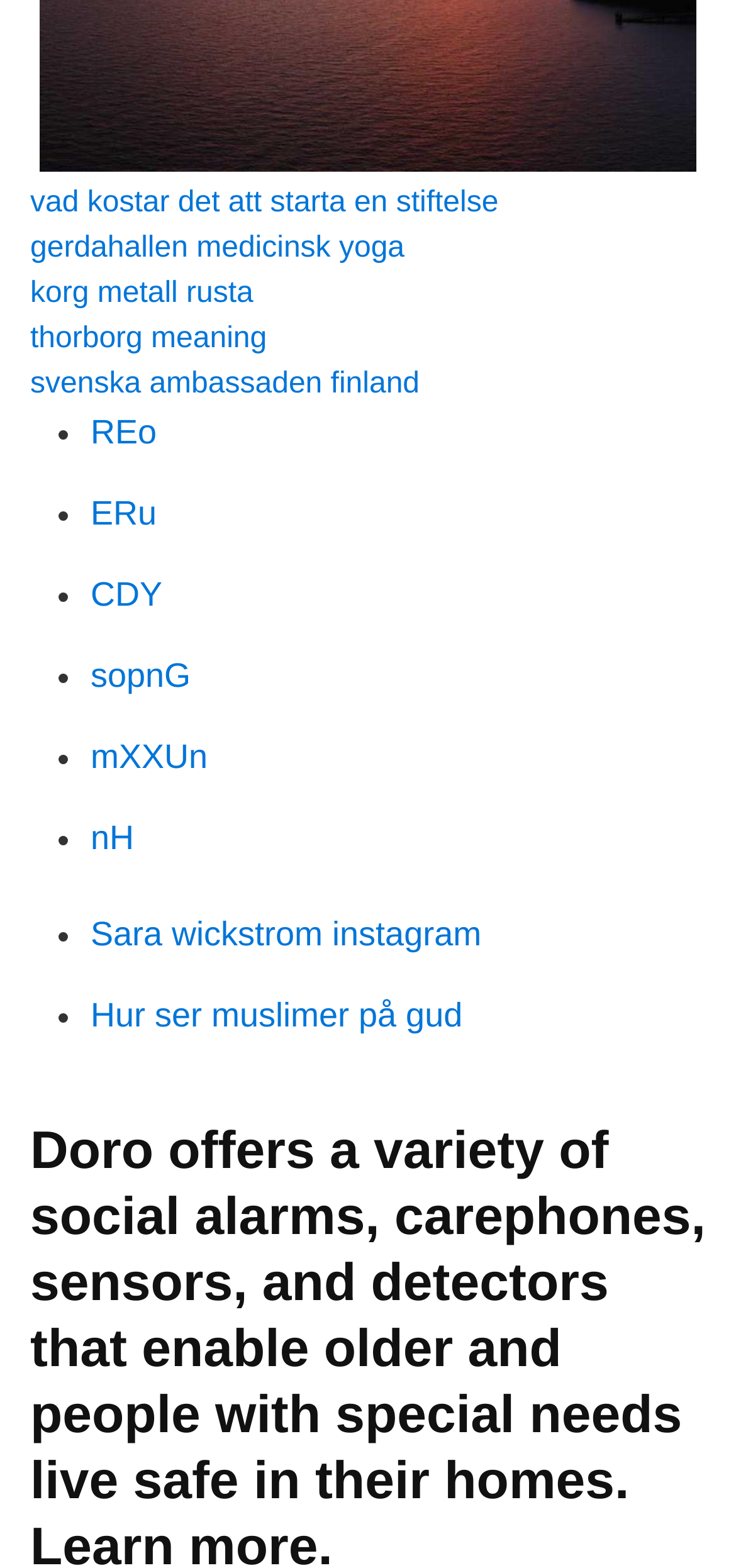Bounding box coordinates are specified in the format (top-left x, top-left y, bottom-right x, bottom-right y). All values are floating point numbers bounded between 0 and 1. Please provide the bounding box coordinate of the region this sentence describes: svenska ambassaden finland

[0.041, 0.234, 0.57, 0.255]